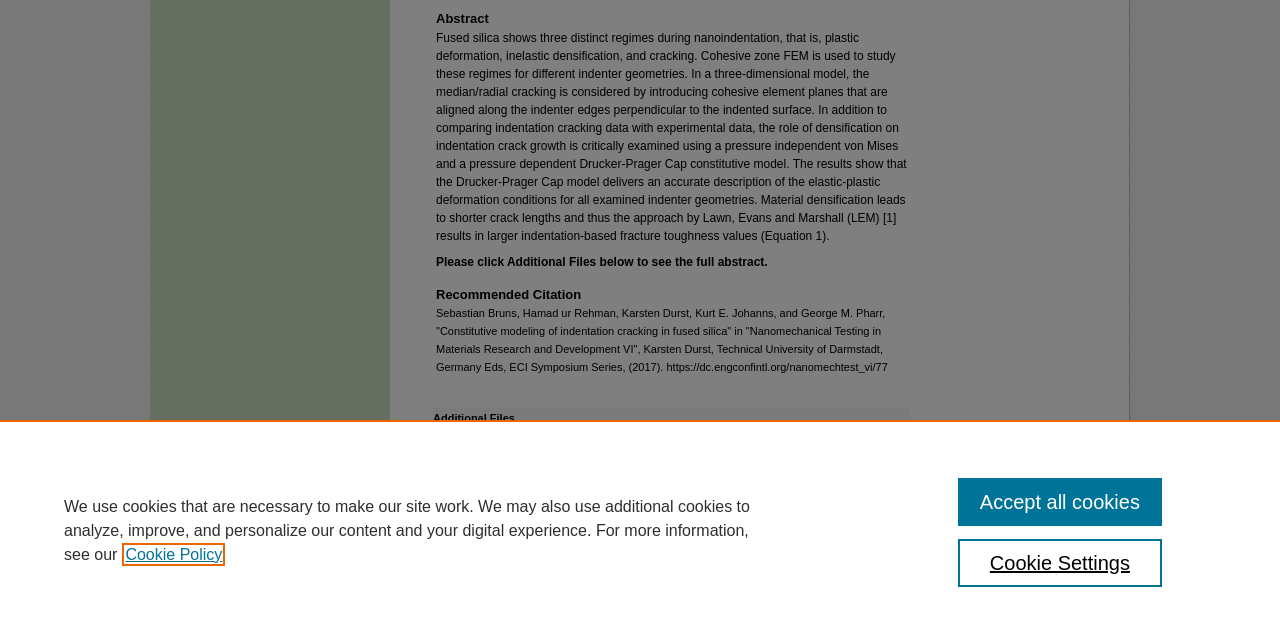Using the provided element description: "Copyright", determine the bounding box coordinates of the corresponding UI element in the screenshot.

[0.37, 0.925, 0.403, 0.942]